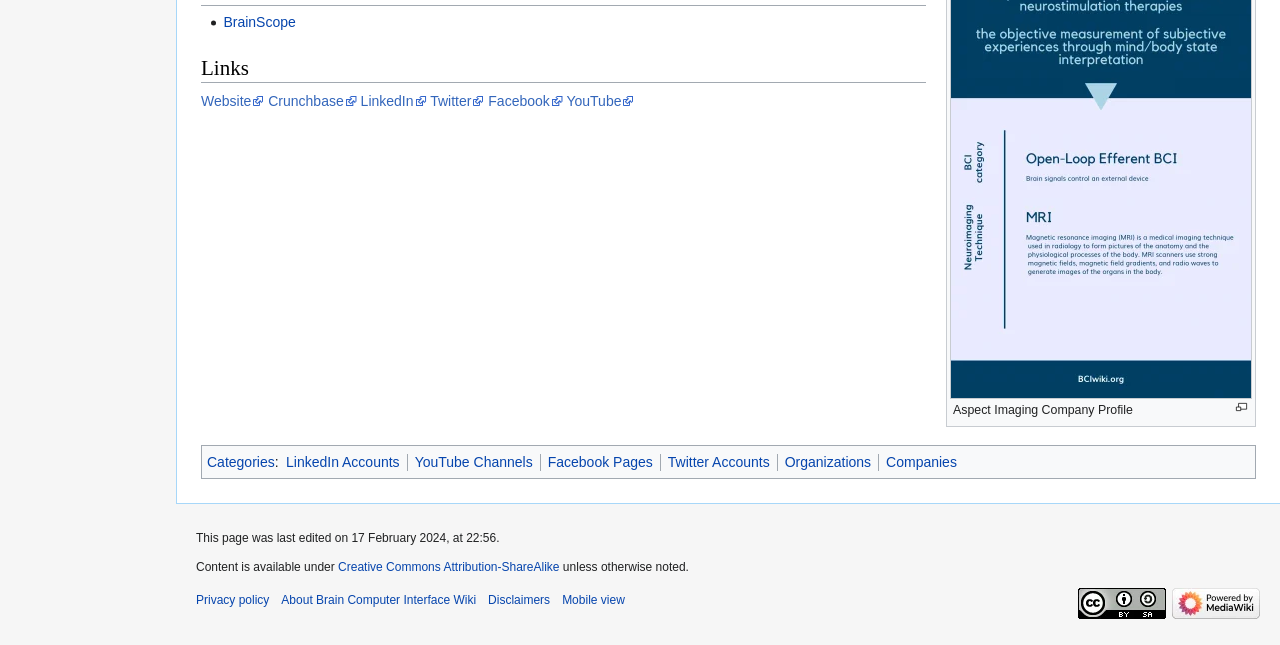Highlight the bounding box of the UI element that corresponds to this description: "Creative Commons Attribution-ShareAlike".

[0.264, 0.868, 0.437, 0.89]